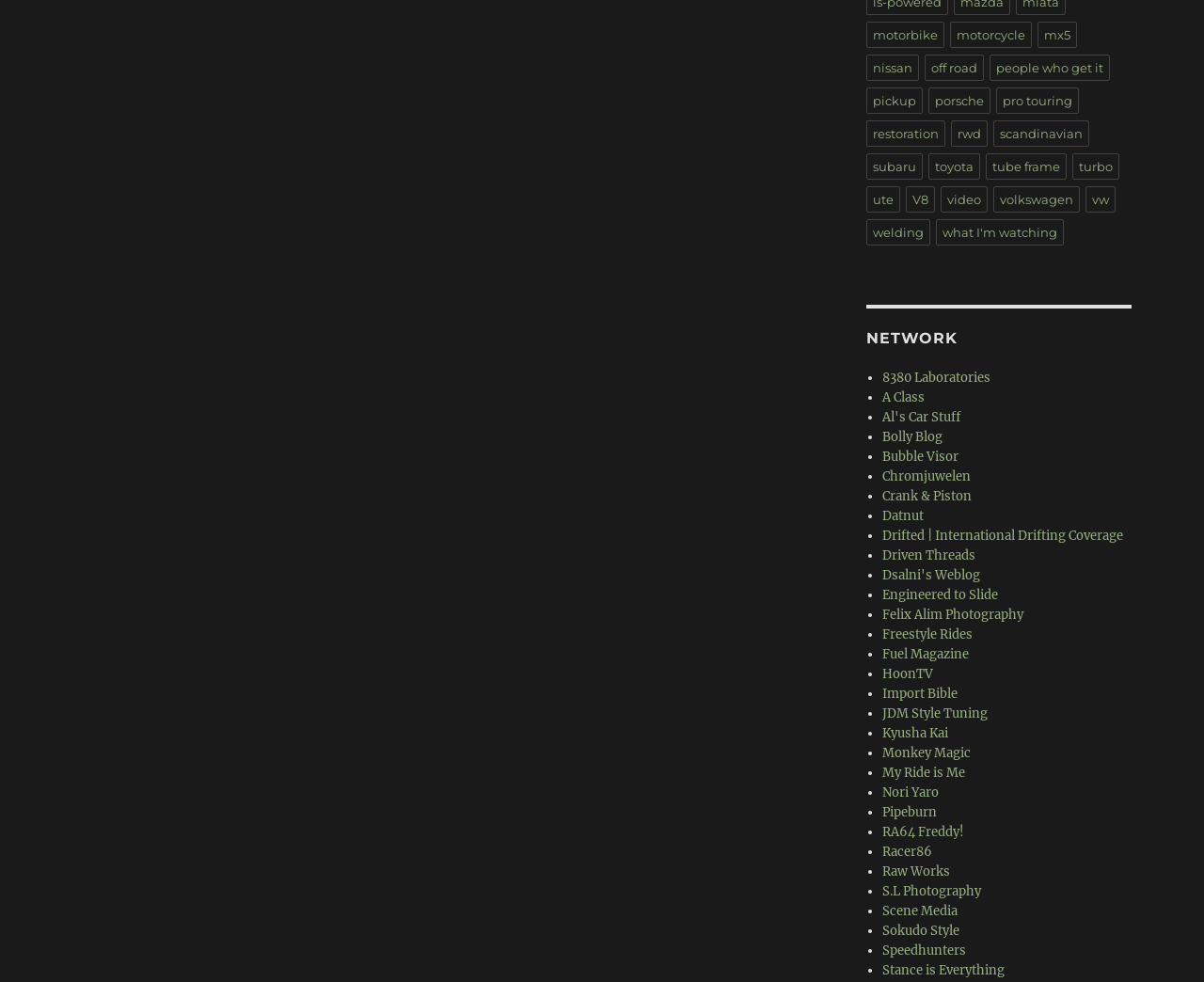Pinpoint the bounding box coordinates for the area that should be clicked to perform the following instruction: "Check out Pipeburn".

[0.733, 0.819, 0.778, 0.835]